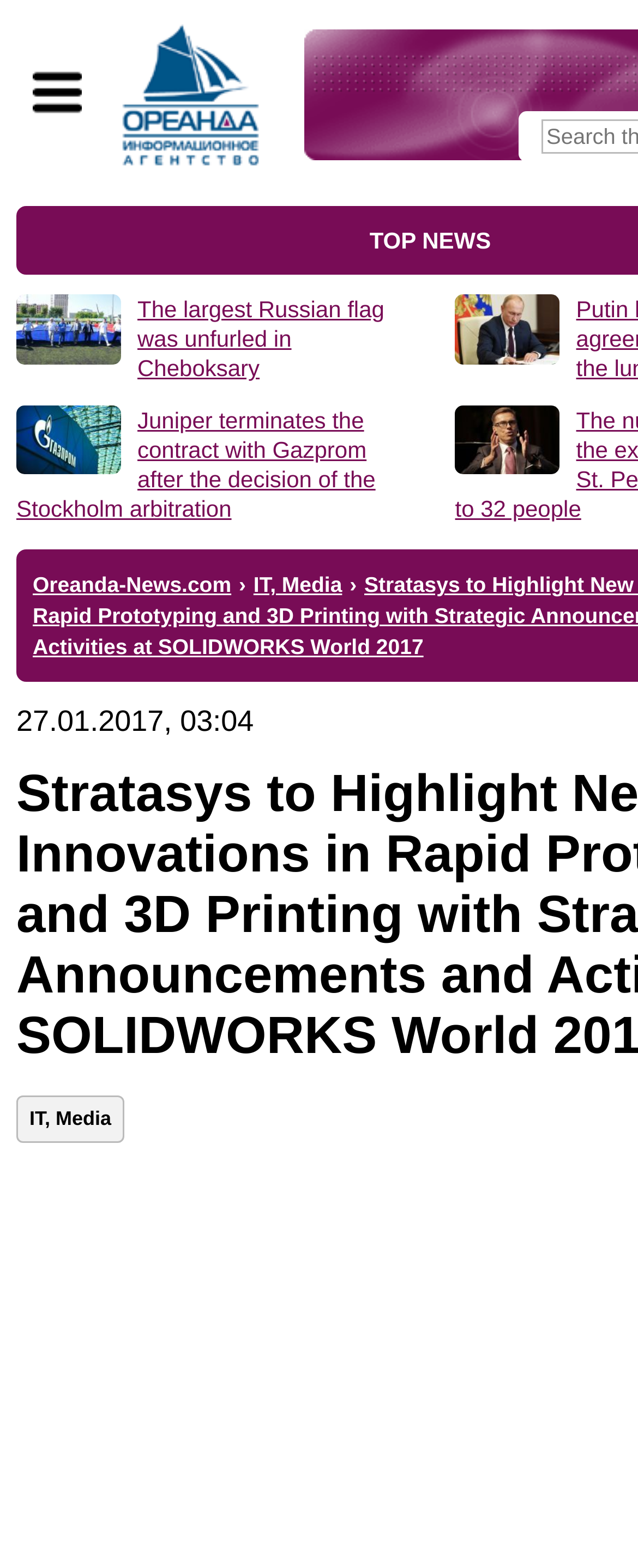Create a detailed narrative describing the layout and content of the webpage.

The webpage appears to be a news article page. At the top, there is a menu bar with a link to the main page. Below the menu bar, there is a header section with the title "TOP NEWS" in a prominent position. 

On the left side of the page, there are three news article links with accompanying images. The first article is about a Russian flag being unfurled in Cheboksary, the second article is about Juniper terminating a contract with Gazprom, and the third article is not specified. Each article has an image to its right. 

On the right side of the page, there is a section with a link to Oreanda-News.com, followed by a "›" symbol and a link to the "IT, Media" category. Below this section, there is a timestamp "27.01.2017, 03:04" and another link to the "IT, Media" category at the bottom right corner of the page.